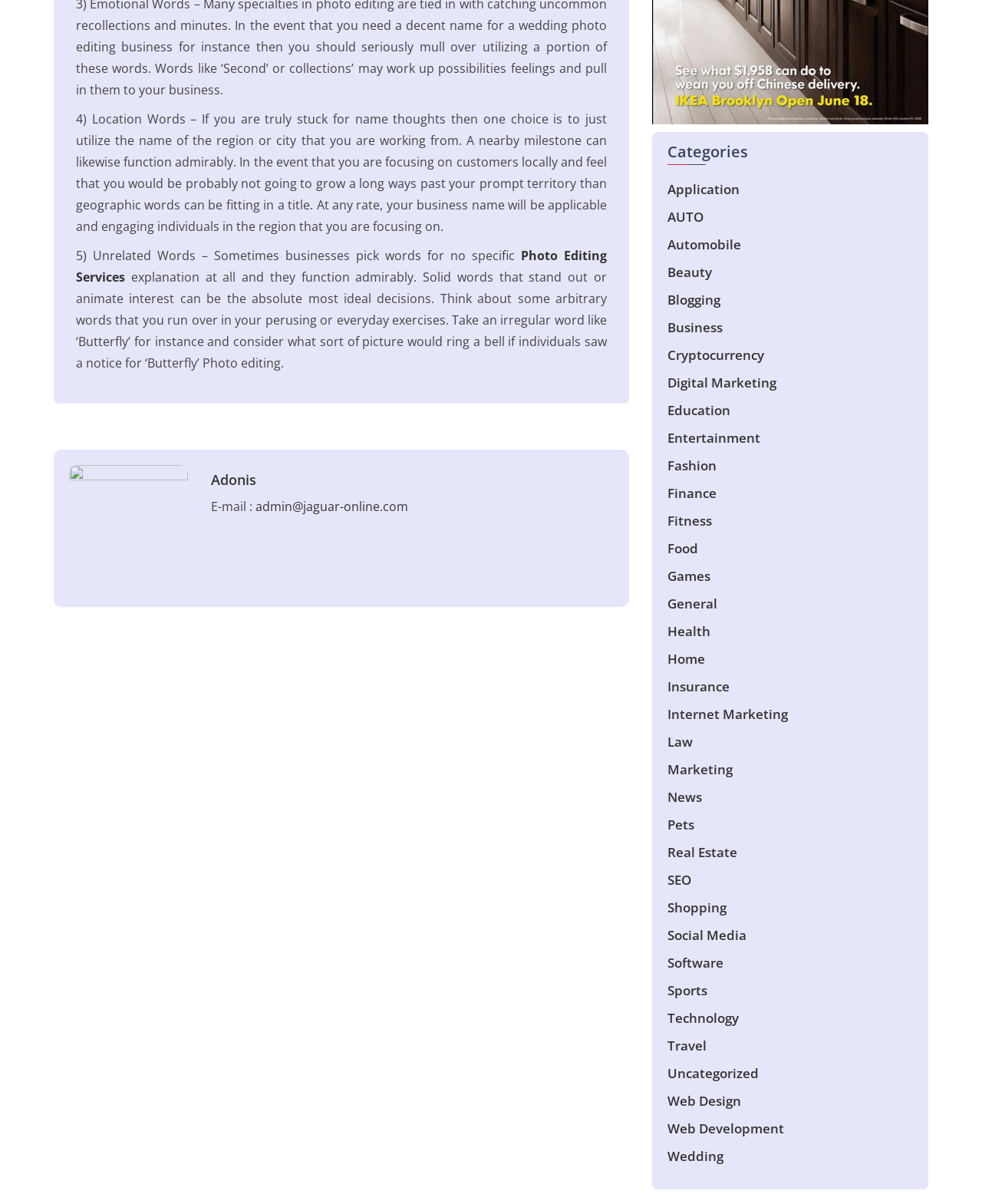What is the purpose of using geographic words in a business name?
We need a detailed and meticulous answer to the question.

According to the webpage, using geographic words in a business name can be effective if the business is targeting local customers and does not plan to expand beyond its immediate region.